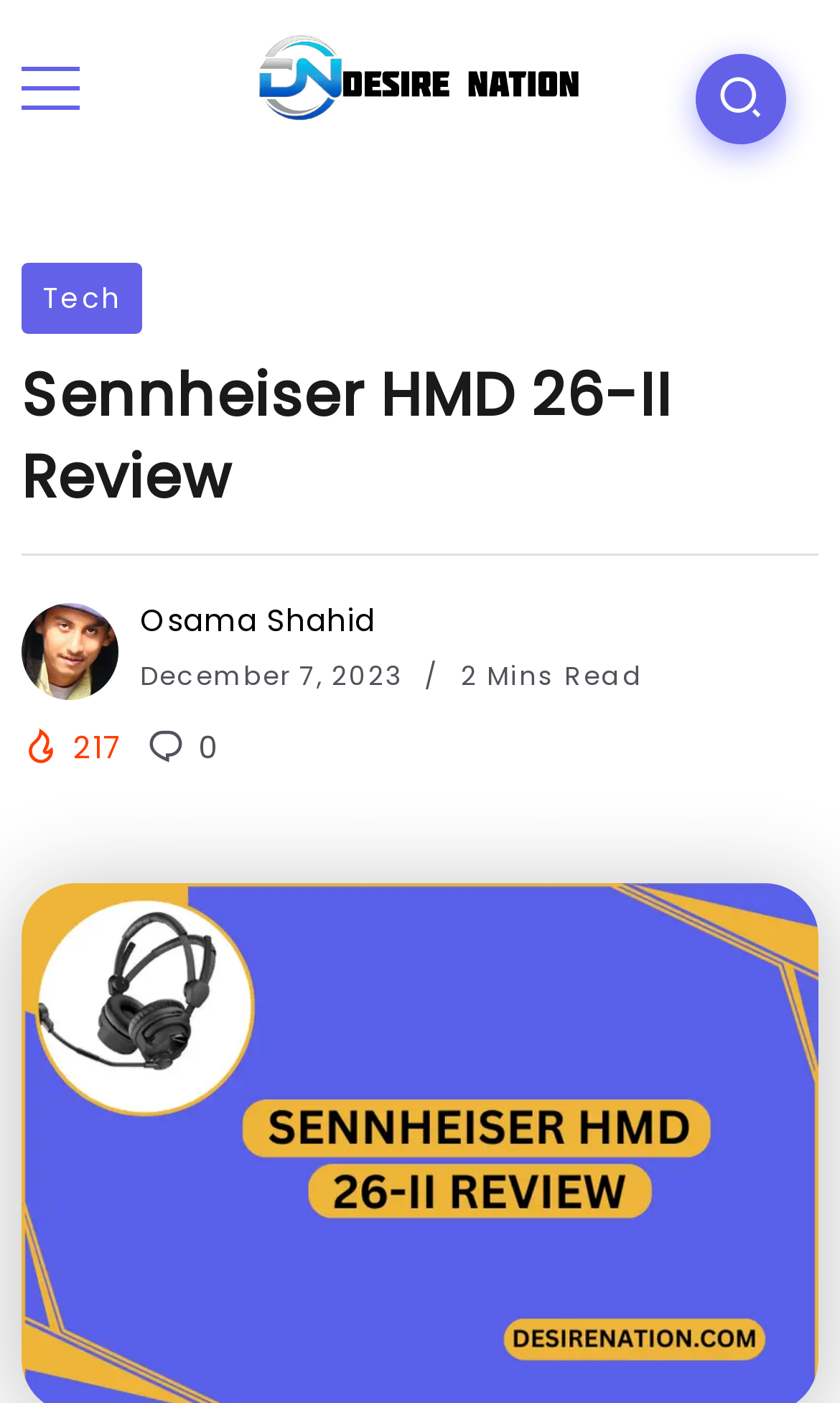What is the date of the article?
Please provide a single word or phrase in response based on the screenshot.

December 7, 2023